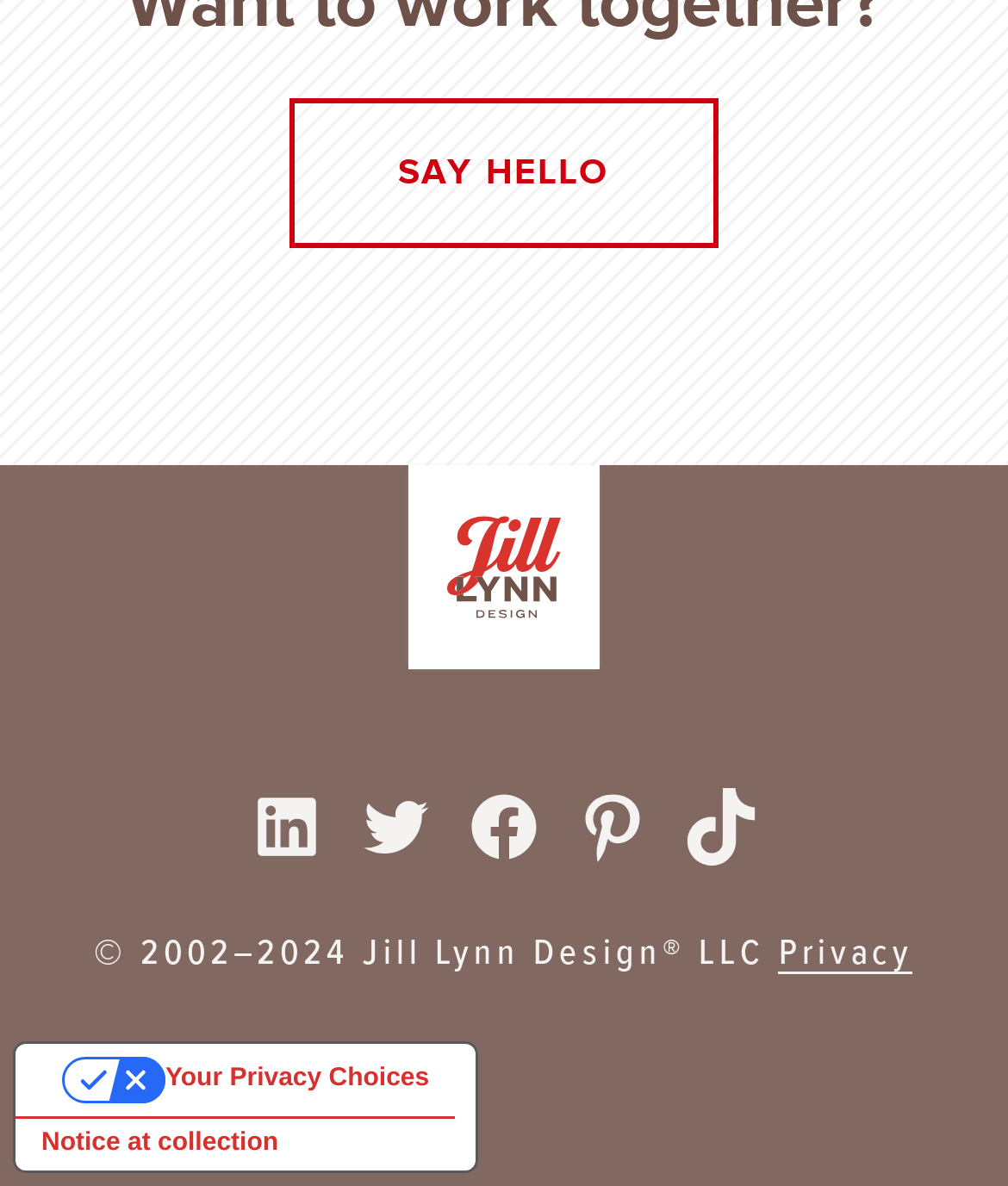How many links are available in the footer section?
Using the image as a reference, give an elaborate response to the question.

In the footer section of the webpage, there are three links available, which are 'Notice at collection', 'Your Privacy Choices', and 'Privacy'. These links are arranged vertically and can be found by comparing their y1 and y2 coordinates.